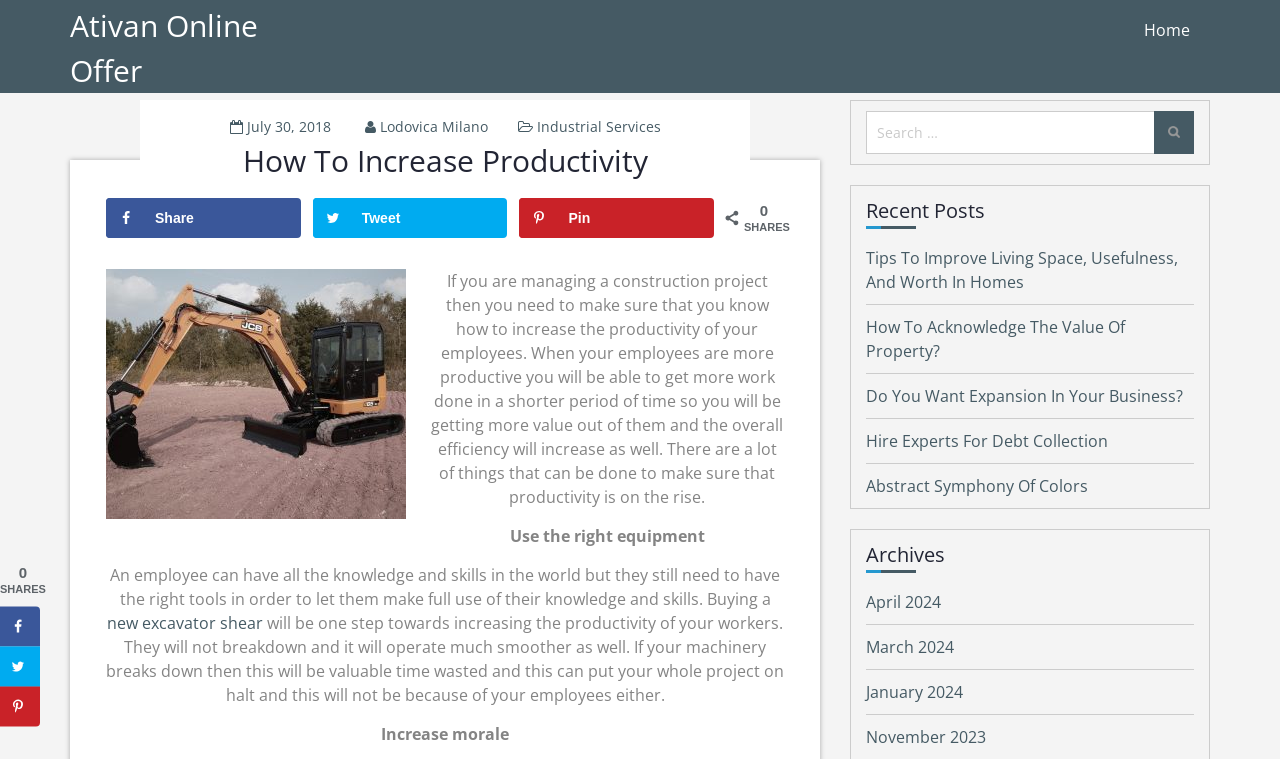Locate the bounding box coordinates of the area where you should click to accomplish the instruction: "Click on the 'Recent Posts' section".

[0.677, 0.258, 0.933, 0.311]